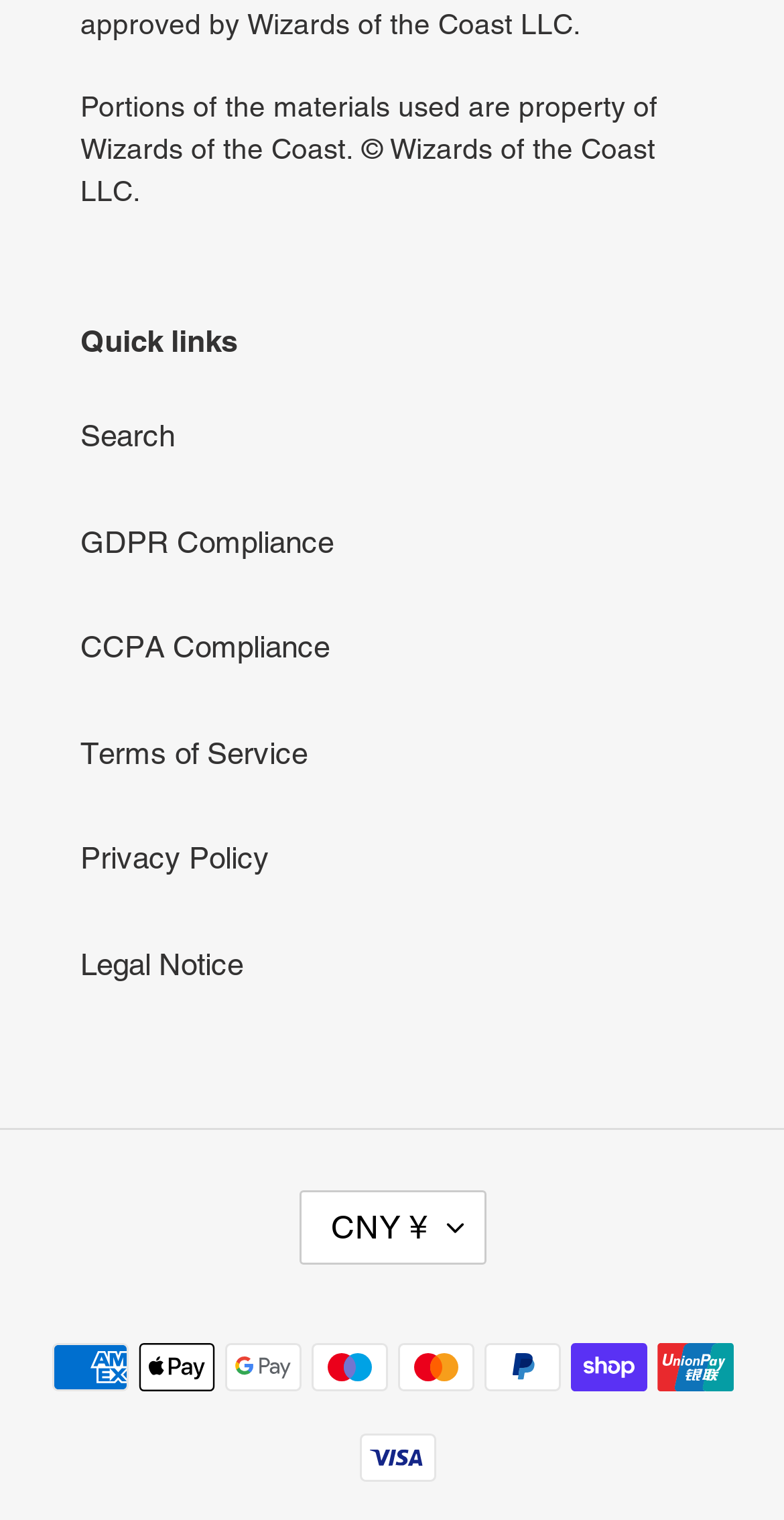Kindly determine the bounding box coordinates for the clickable area to achieve the given instruction: "Pay with PayPal".

[0.617, 0.884, 0.714, 0.916]